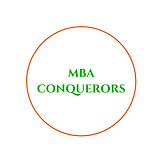What shape is the logo?
From the details in the image, answer the question comprehensively.

The logo is circular in shape, with the text 'MBA CONQUERORS' centered within it, framed by a thin red circle.